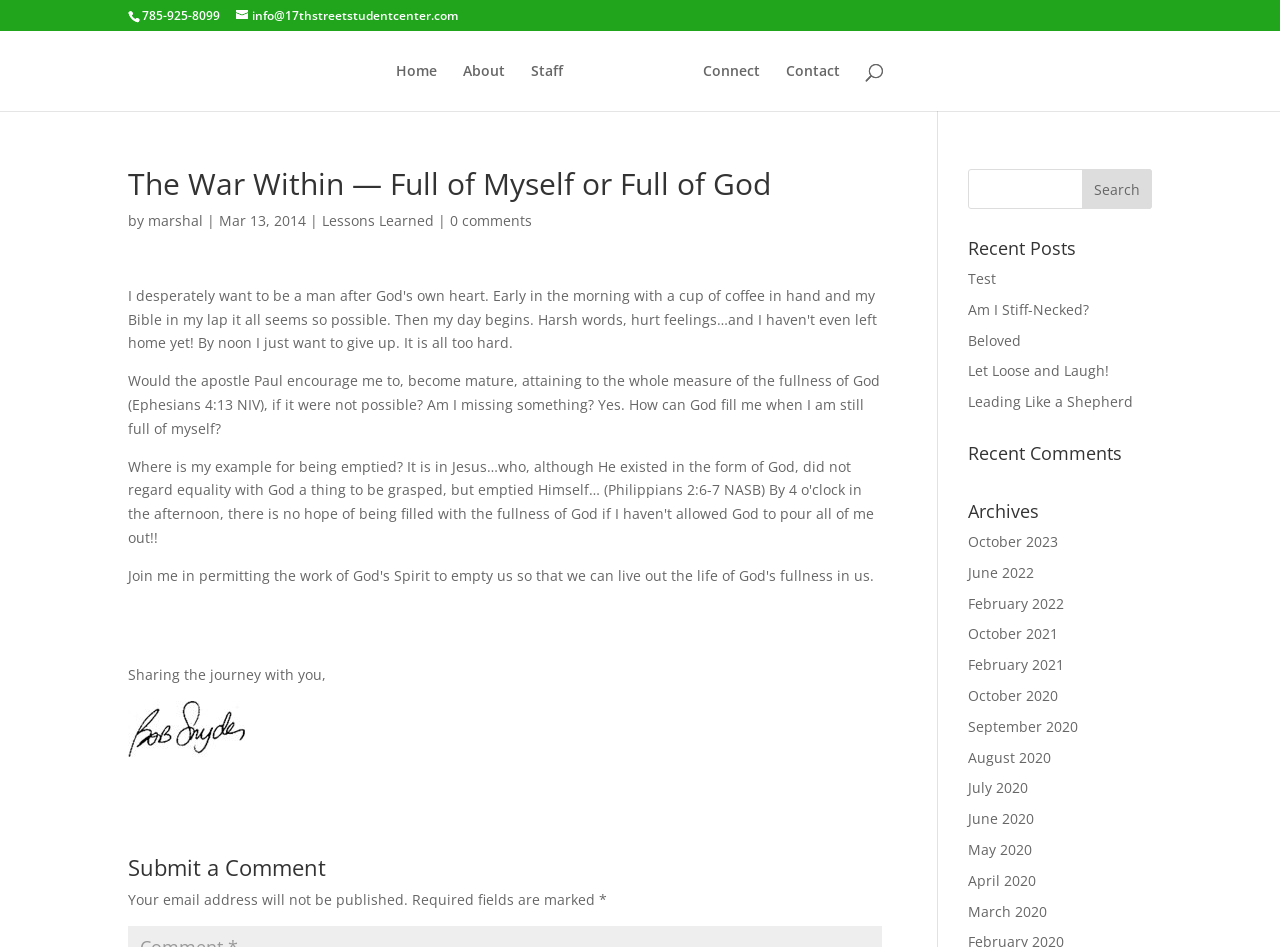Could you find the bounding box coordinates of the clickable area to complete this instruction: "Submit a comment"?

[0.1, 0.904, 0.689, 0.937]